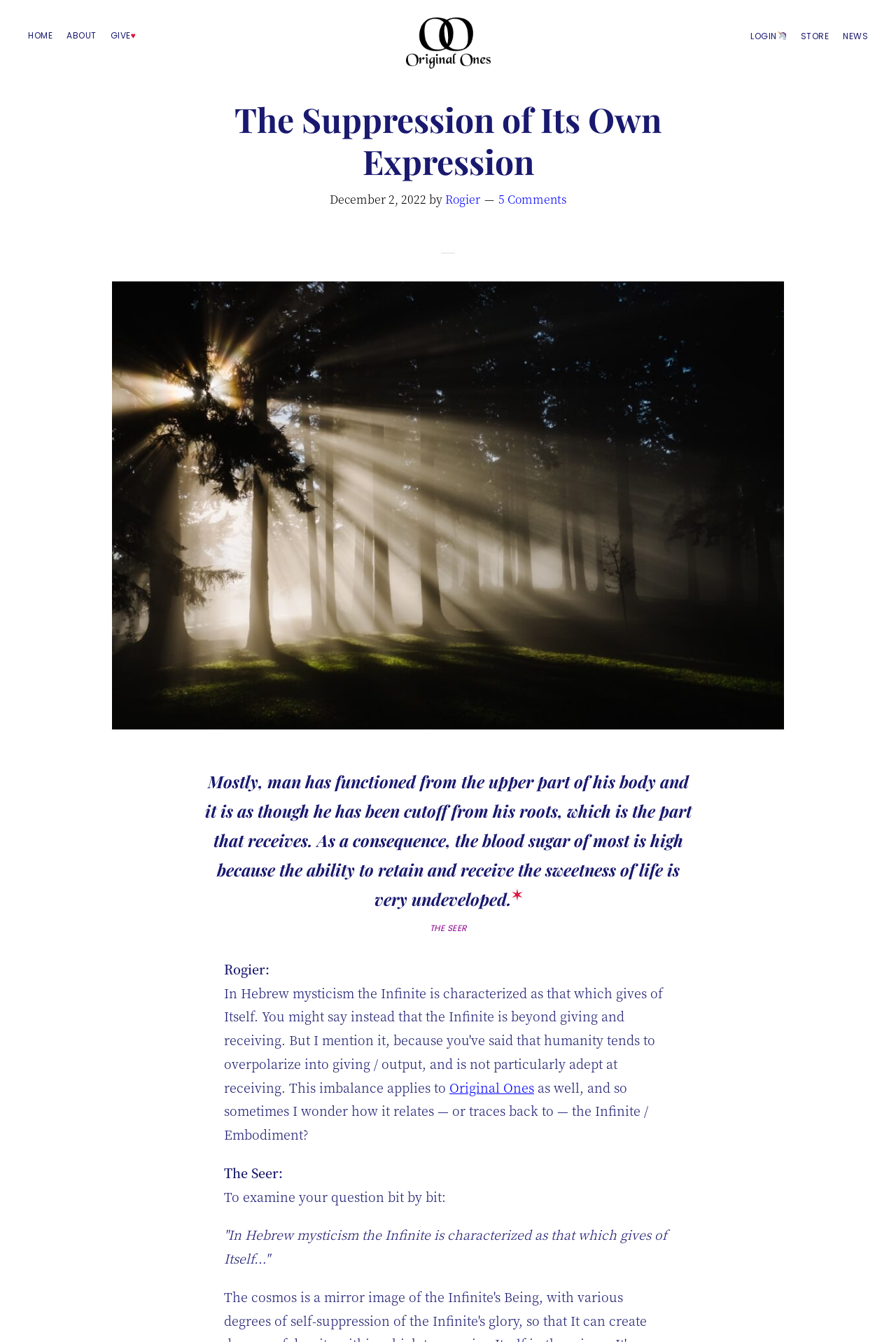What is the date of the Summer Solstice Ceremony?
Please look at the screenshot and answer in one word or a short phrase.

June 20